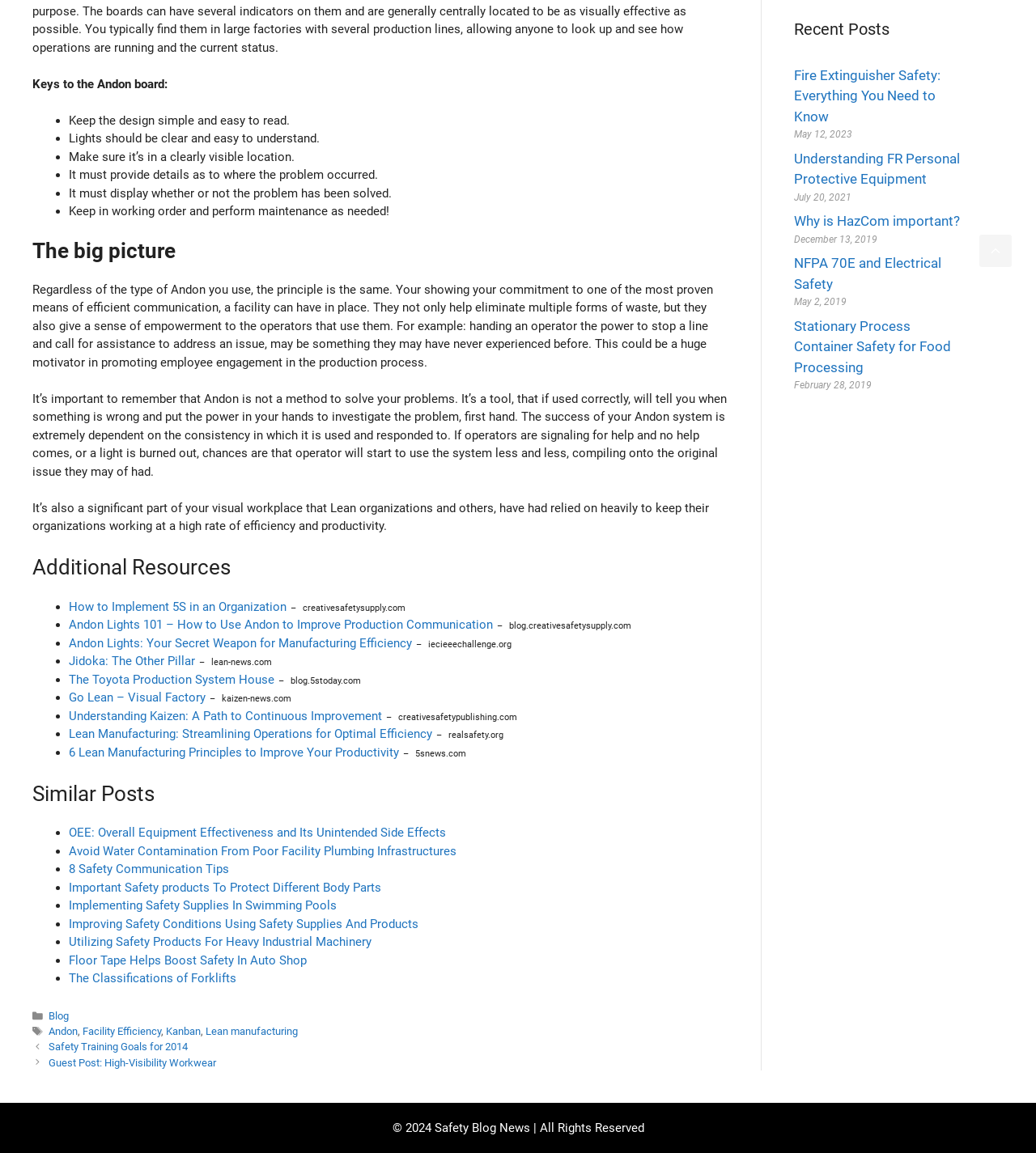Reply to the question below using a single word or brief phrase:
What are some additional resources related to Andon and facility efficiency?

Several links are provided